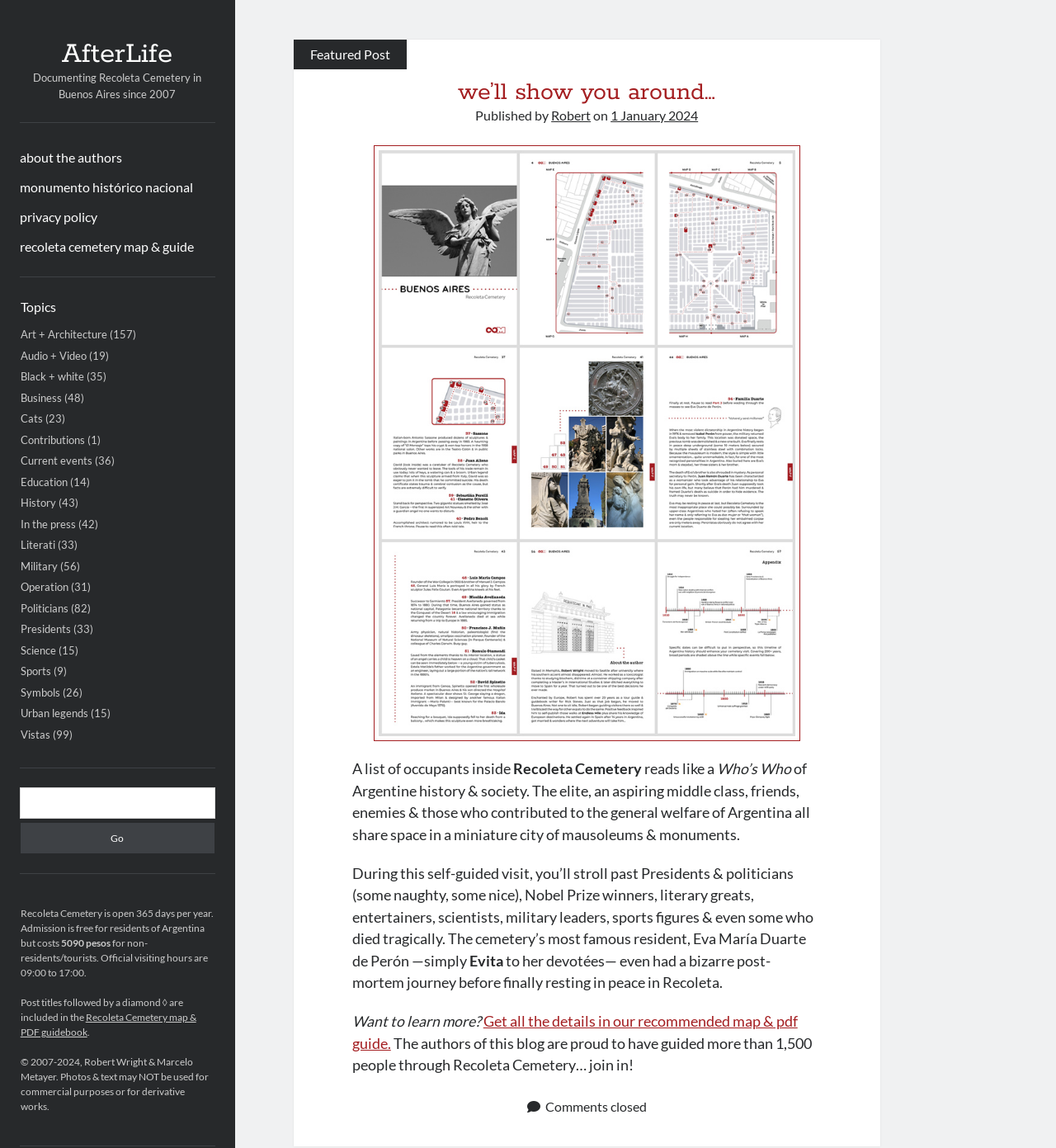Create a full and detailed caption for the entire webpage.

The webpage is about AfterLife, a project documenting Recoleta Cemetery in Buenos Aires since 2007. At the top, there is a header section with links to "AfterLife", "about the authors", "monumento histórico nacional", "privacy policy", and "recoleta cemetery map & guide". Below this, there is a sidebar with a heading "Sidebar" and a list of topics, including "Art + Architecture", "Audio + Video", "Black + white", and many others, each with a corresponding number in parentheses.

On the left side, there is a search bar with a "Search" label and a "Go" button. Below this, there is a section with information about Recoleta Cemetery, including its opening days and hours, admission prices, and a note about post titles followed by a diamond symbol.

The main content of the page is an article titled "we’ll show you around…" with a heading and a link to the same title. The article is written by Robert and published on January 1, 2024. It features a figure with an image and a link to "Endless Mile, Buenos Aires, Recoleta Cemetery guide". The article text describes Recoleta Cemetery as a miniature city of mausoleums and monuments, where occupants include presidents, politicians, Nobel Prize winners, literary greats, and others. It also mentions Eva María Duarte de Perón, also known as Evita, and invites readers to learn more by getting a map and pdf guide.

At the bottom of the page, there is a footer section with a copyright notice and a statement about the use of photos and text.